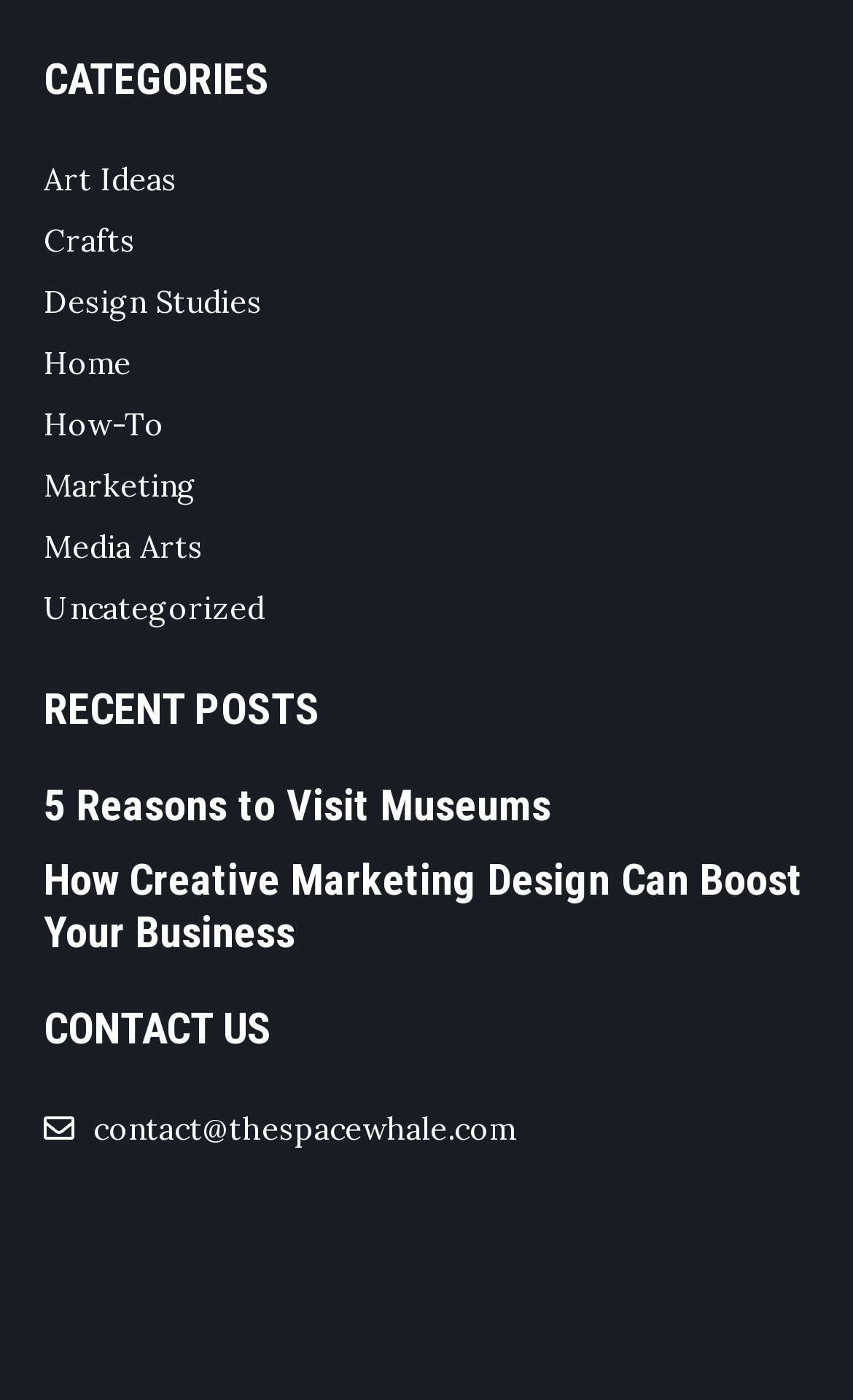Respond with a single word or phrase:
What is the title of the second recent post?

How Creative Marketing Design Can Boost Your Business